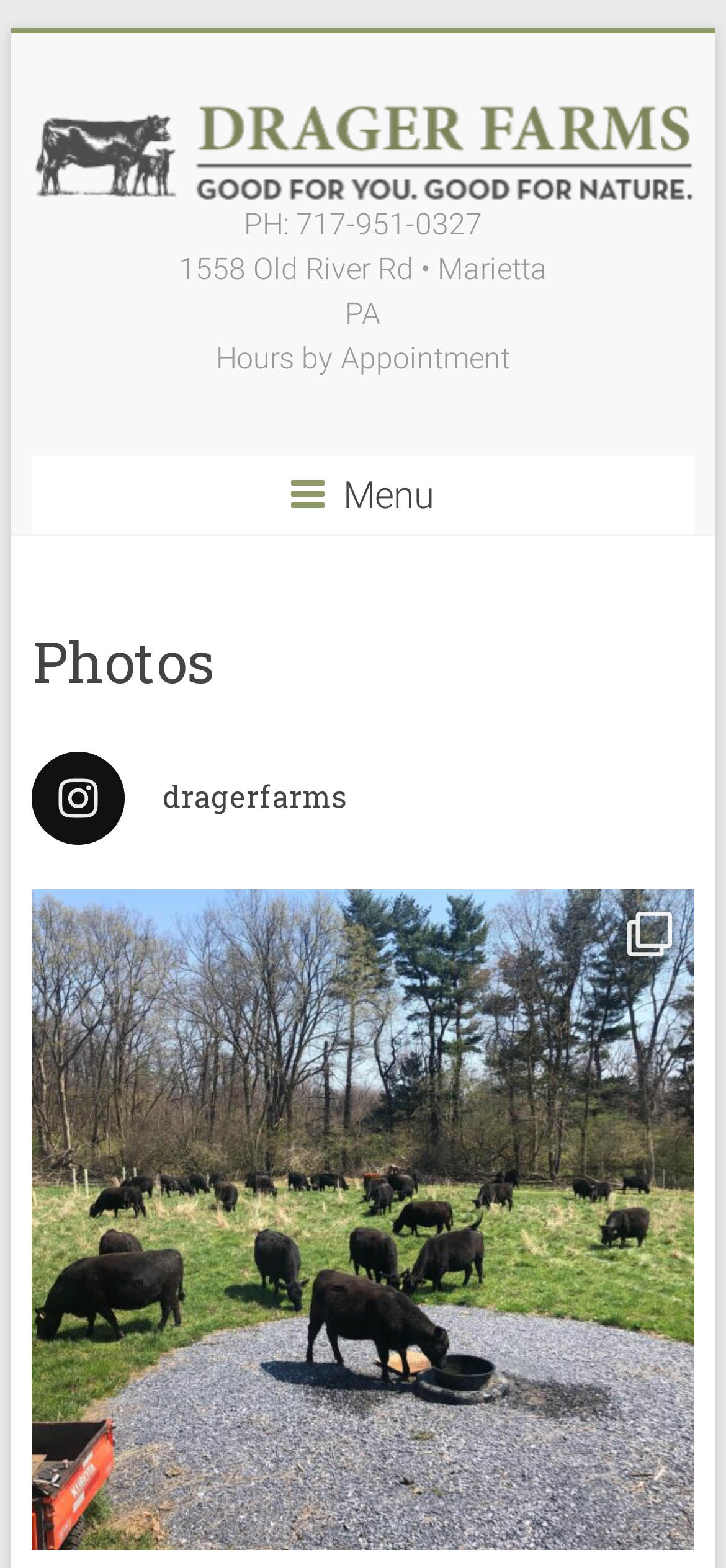What is the latest activity mentioned on the farm?
Respond to the question with a well-detailed and thorough answer.

The latest activity mentioned on the farm can be found in the bottom section of the webpage, where it is written as 'Started giving the herd fresh grass today...' in a link element.